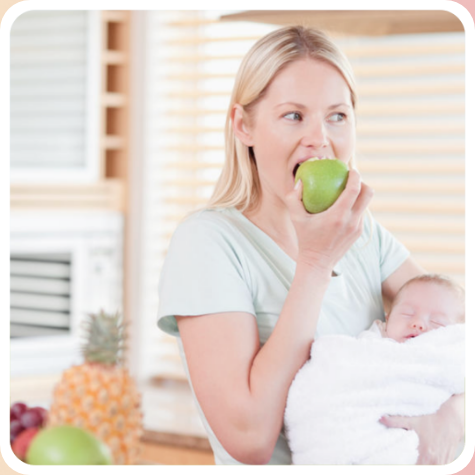What is the atmosphere of the scene?
Using the visual information, respond with a single word or phrase.

Calm and content